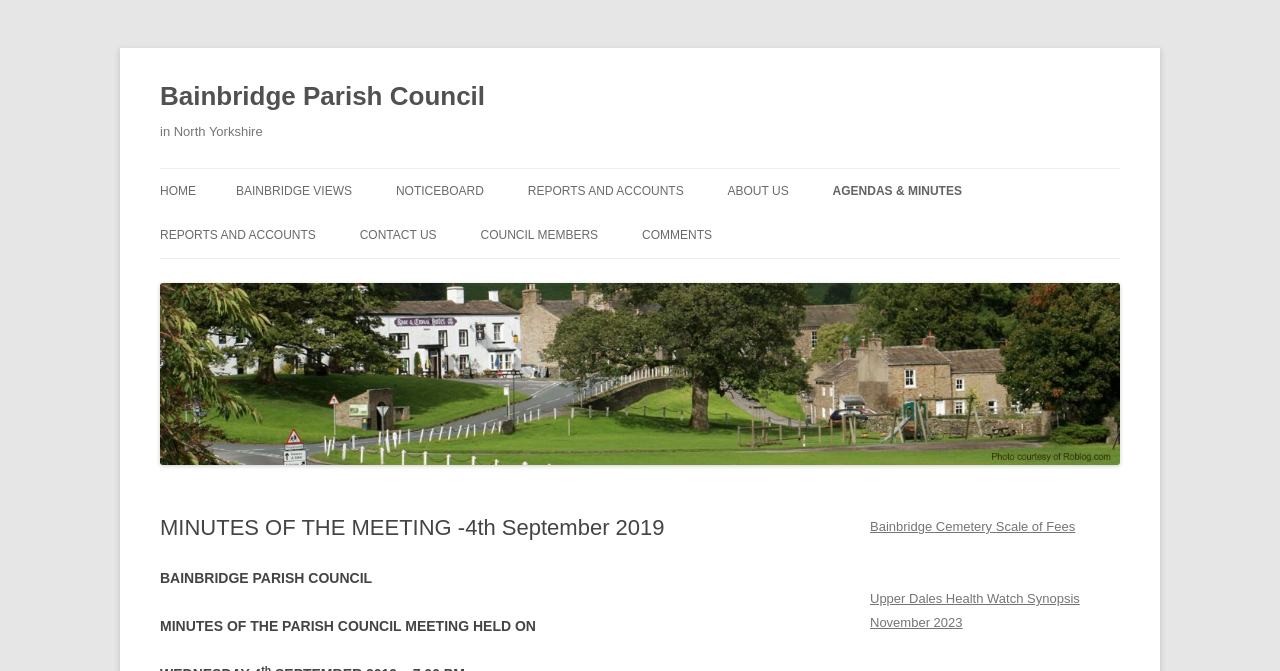What is the date of the meeting mentioned in the 'MINUTES OF THE MEETING' section?
Please answer the question with a detailed response using the information from the screenshot.

I found the answer by looking at the heading element with the text 'MINUTES OF THE MEETING -4th September 2019' which is a child of the 'Bainbridge Parish Council' link.